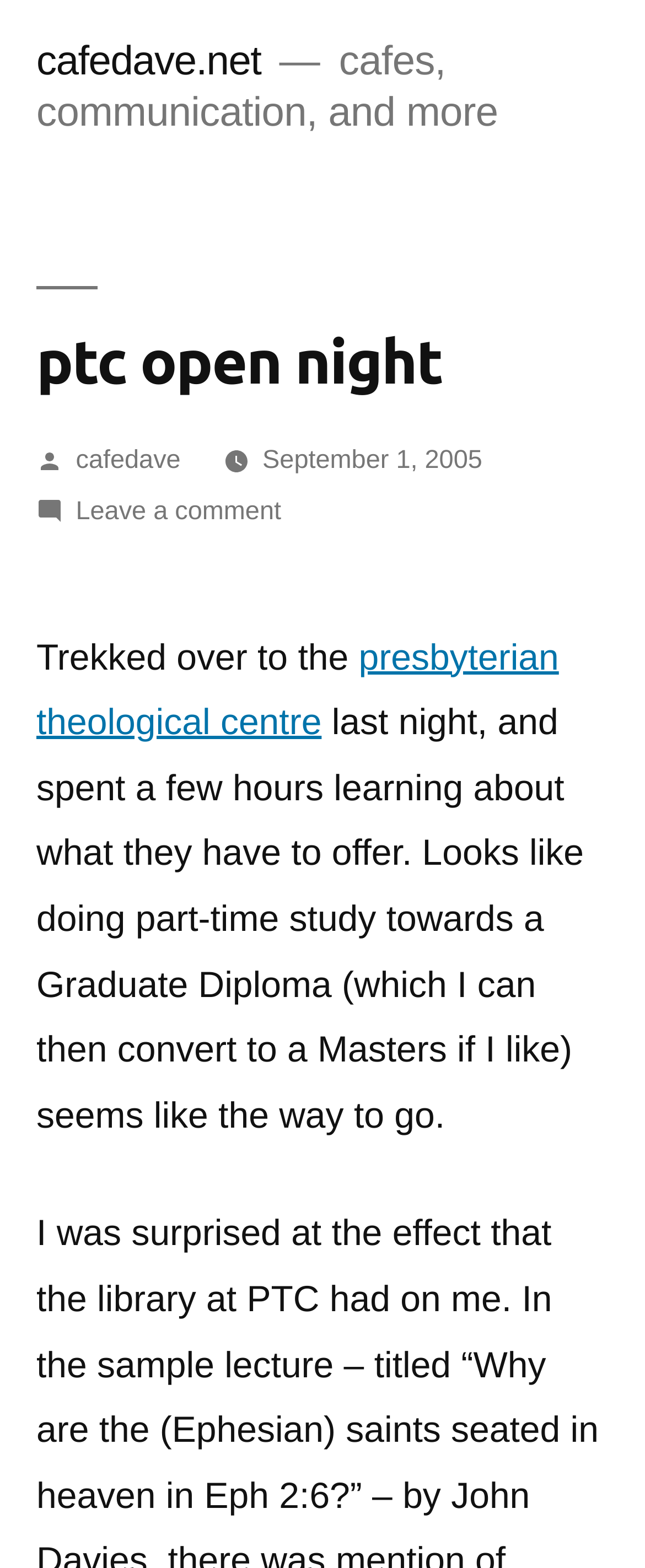Using the format (top-left x, top-left y, bottom-right x, bottom-right y), and given the element description, identify the bounding box coordinates within the screenshot: cafedave.net

[0.056, 0.025, 0.405, 0.054]